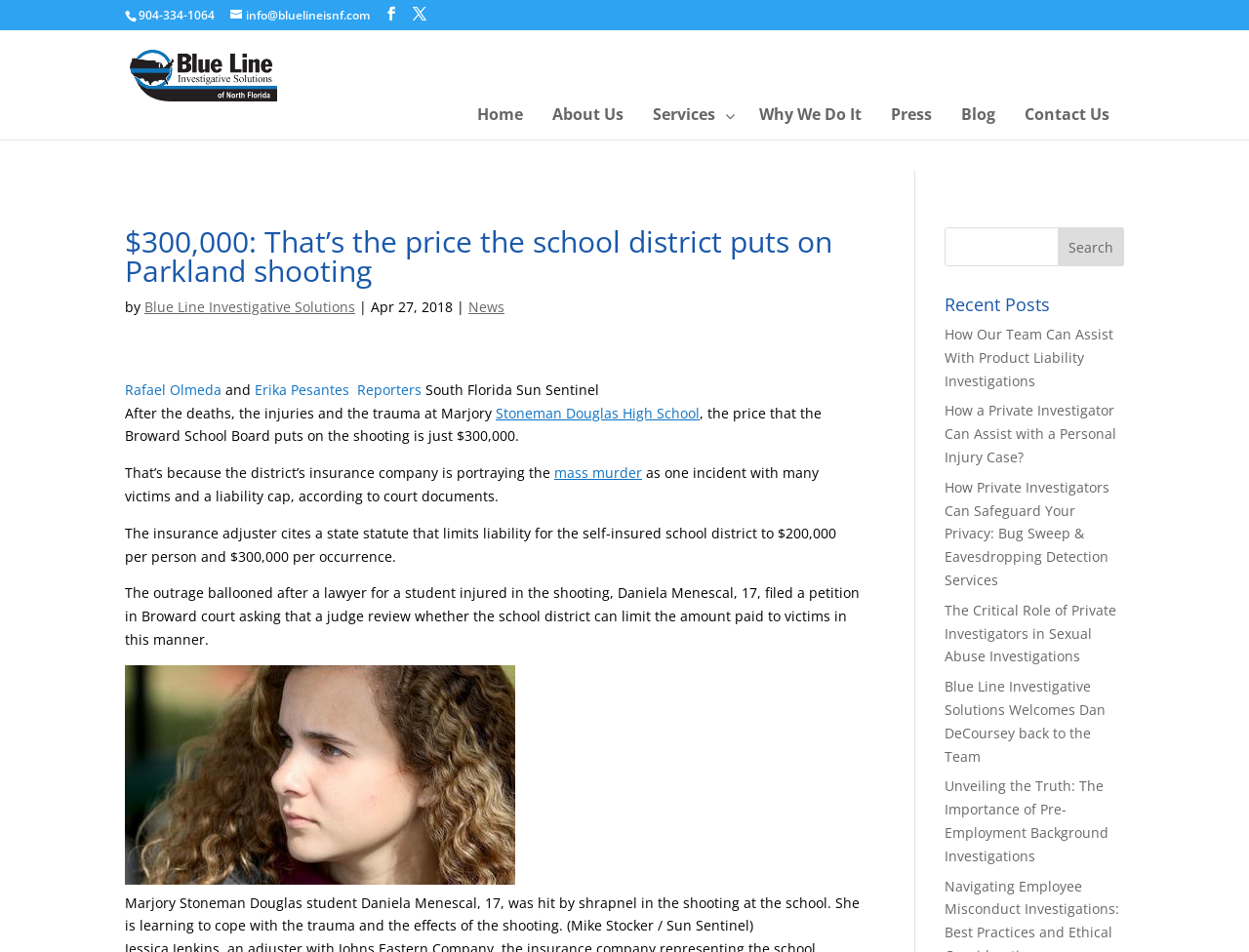Give a detailed account of the webpage.

This webpage appears to be a news article or blog post about the Parkland shooting at Marjory Stoneman Douglas High School. At the top of the page, there is a header section with a logo and navigation links, including "Home", "About Us", "Services", "Why We Do It", "Press", "Blog", and "Contact Us". Below this, there is a search bar with a magnifying glass icon.

The main content of the page is an article with a heading that reads "$300,000: That's the price the school district puts on Parkland shooting". The article is attributed to Rafael Olmeda and Erika Pesantes, reporters for the South Florida Sun Sentinel. The text describes the aftermath of the shooting, including the trauma and injuries suffered by the victims, and the school district's decision to put a price tag of $300,000 on the incident.

The article is divided into several paragraphs, with links to related news articles and a figure with an image captioned "Bodies, blood, bullets: What Parkland survivors saw in ambushed classrooms". There is also a quote from a student injured in the shooting, Daniela Menescal, who is learning to cope with the trauma and effects of the shooting.

On the right-hand side of the page, there is a section with recent posts, including links to articles about product liability investigations, personal injury cases, and private investigators. At the bottom of the page, there is a second search bar with a button labeled "Search".